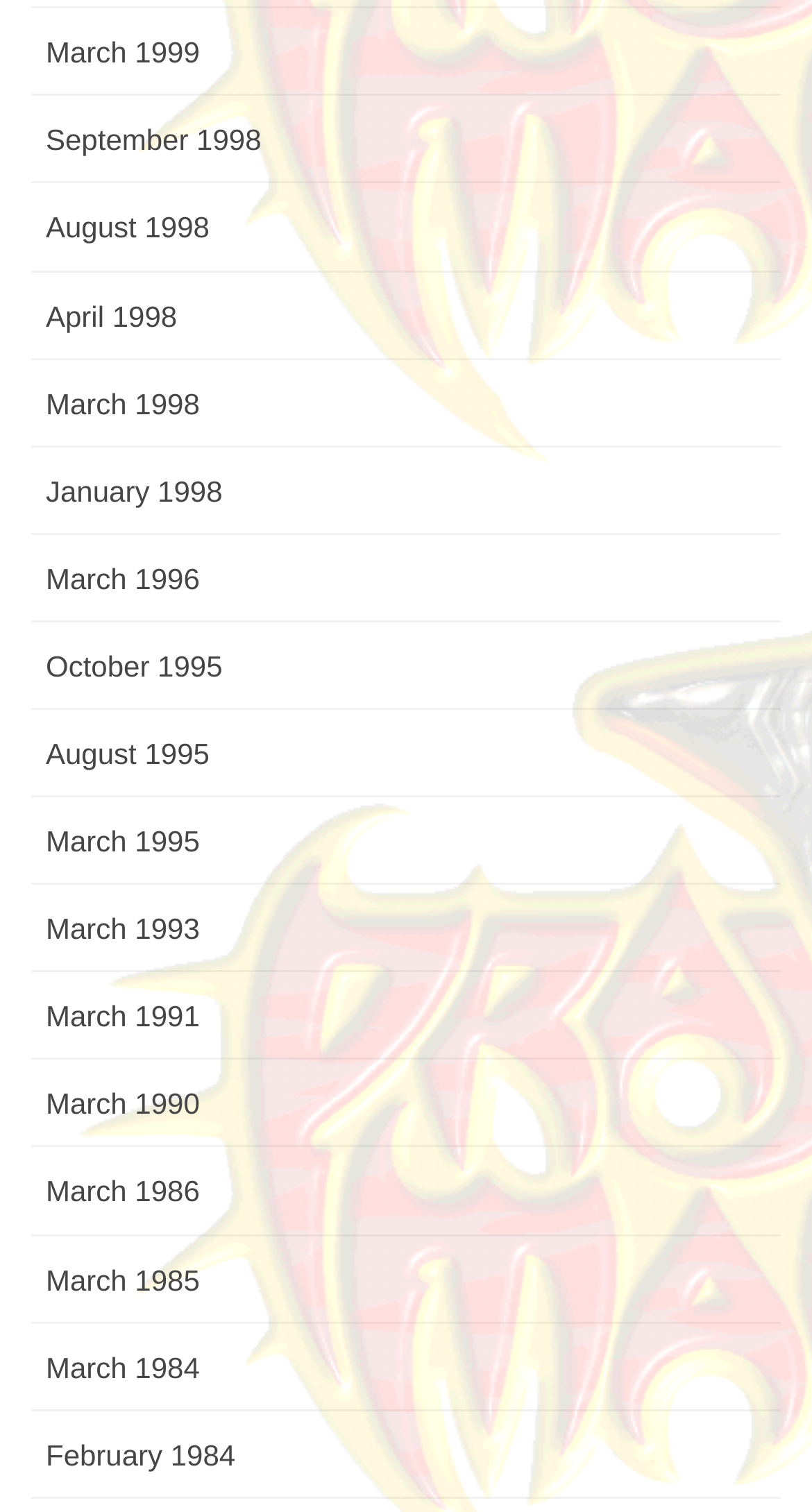Give a one-word or short-phrase answer to the following question: 
What is the month that appears most frequently?

March